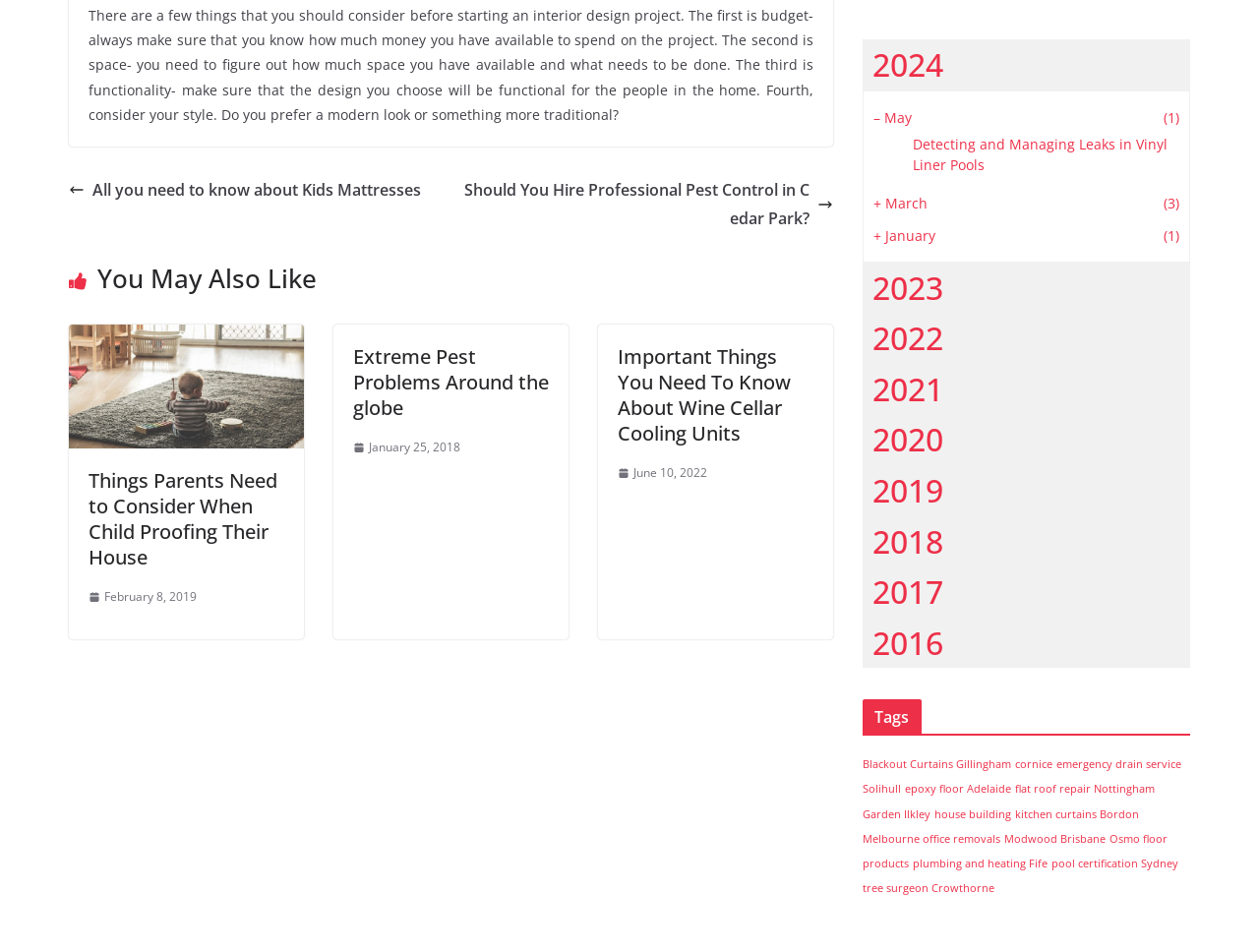What is the title of the section that contains 'You May Also Like'?
Answer the question with a single word or phrase derived from the image.

You May Also Like